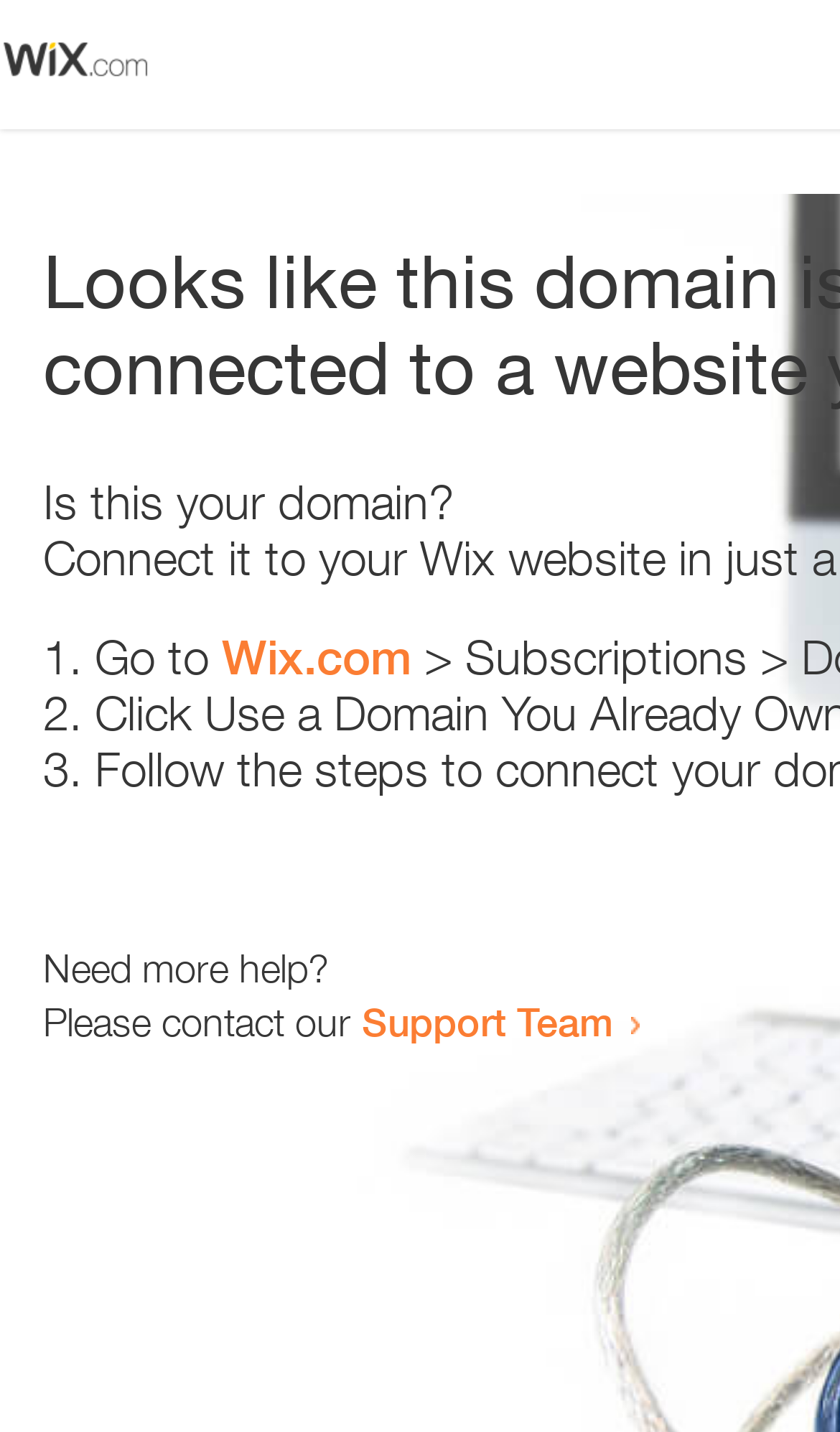How many list markers are present?
Please provide a single word or phrase based on the screenshot.

3